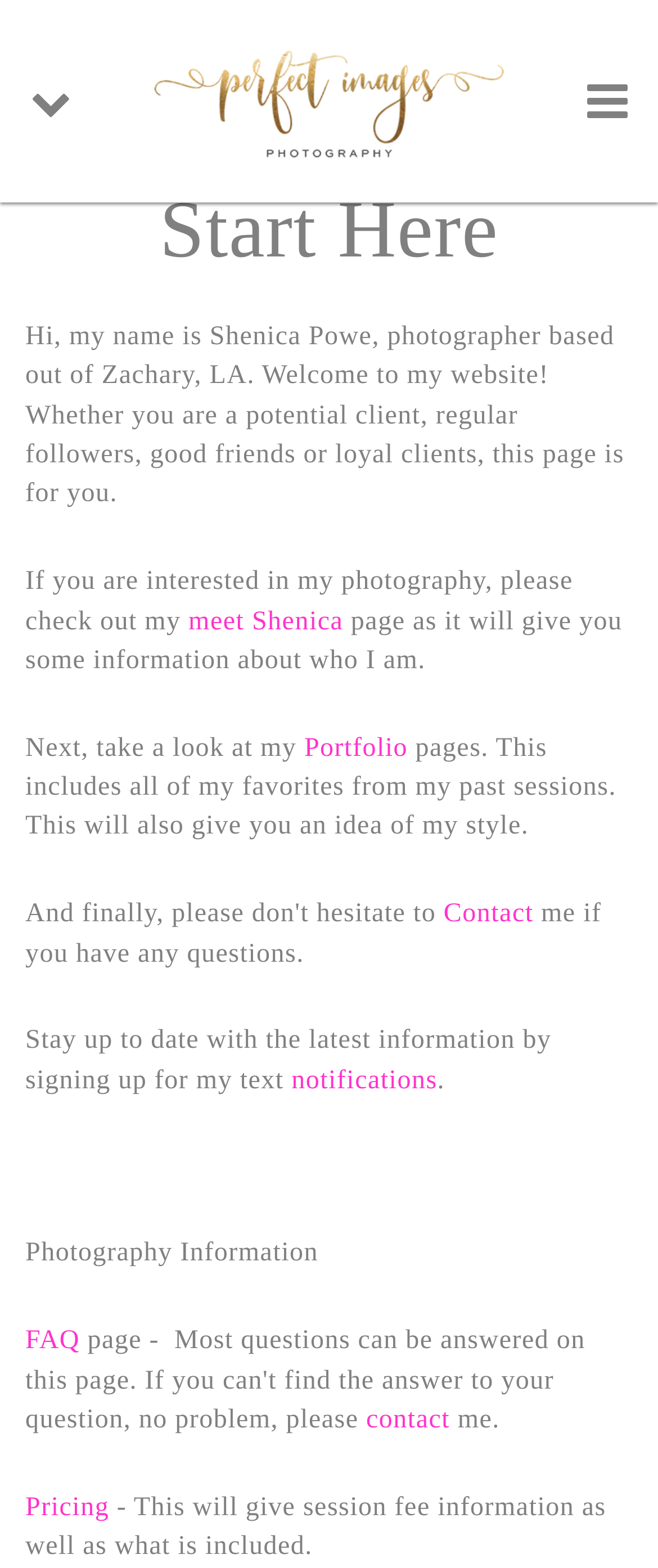Provide your answer in a single word or phrase: 
What can I find on the pricing page?

Session fee information